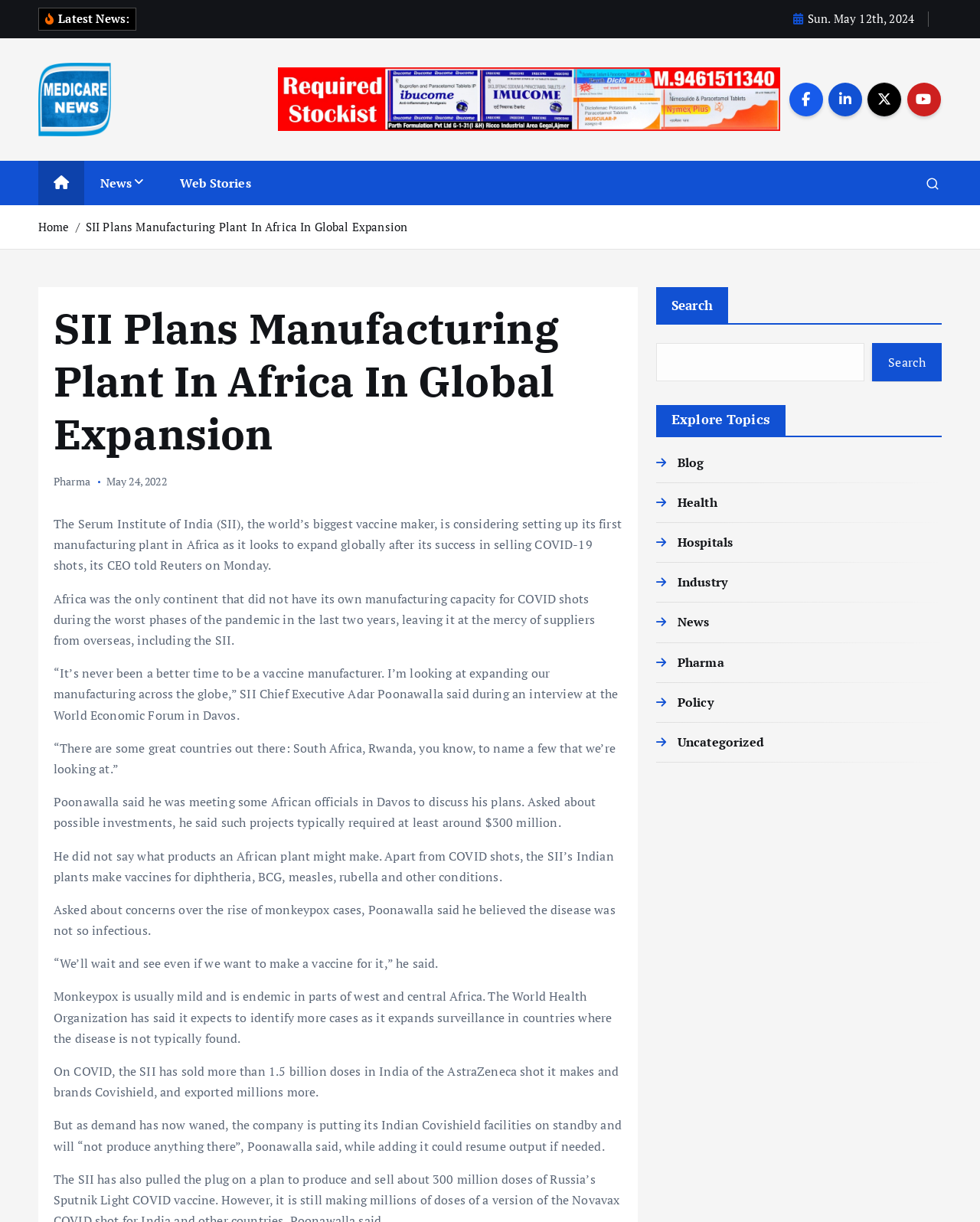Provide a thorough and detailed response to the question by examining the image: 
What is the name of the CEO of SII?

I found the name of the CEO of SII by reading the text 'SII Chief Executive Adar Poonawalla said during an interview at the World Economic Forum in Davos.' which is located in the article.